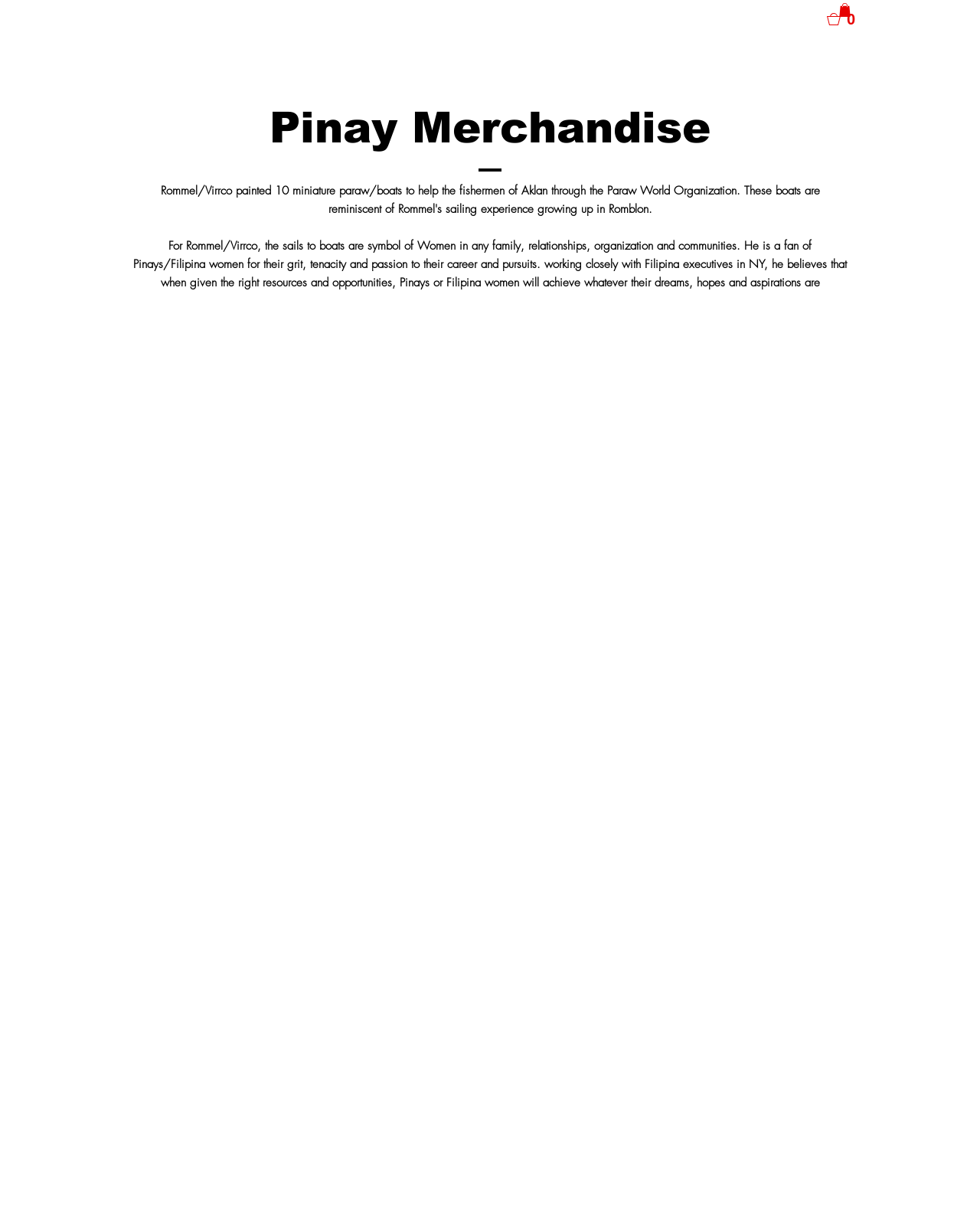Please provide a one-word or phrase answer to the question: 
What is symbolized by the sails to boats?

Women